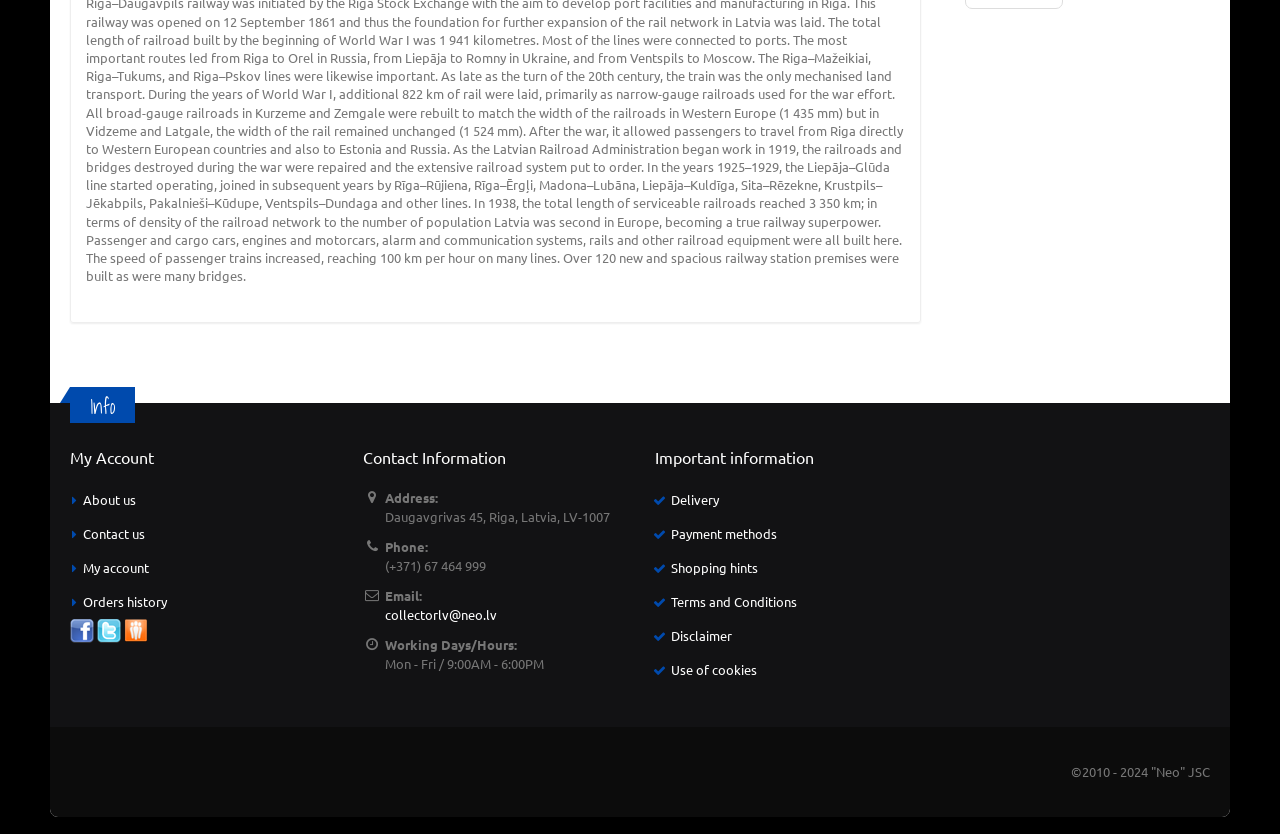Locate the bounding box of the user interface element based on this description: "Delivery".

[0.524, 0.588, 0.562, 0.609]